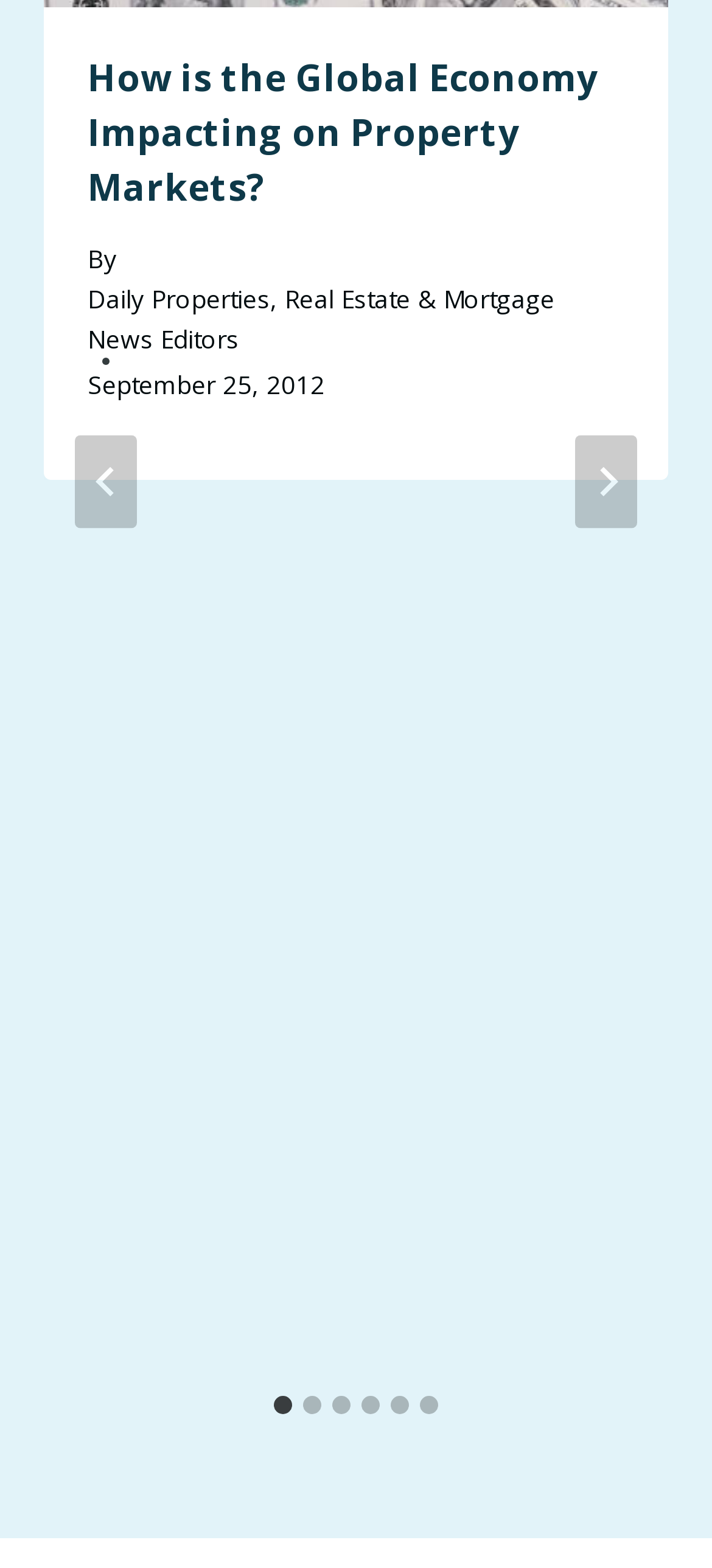Please determine the bounding box coordinates for the UI element described as: "VPN".

None